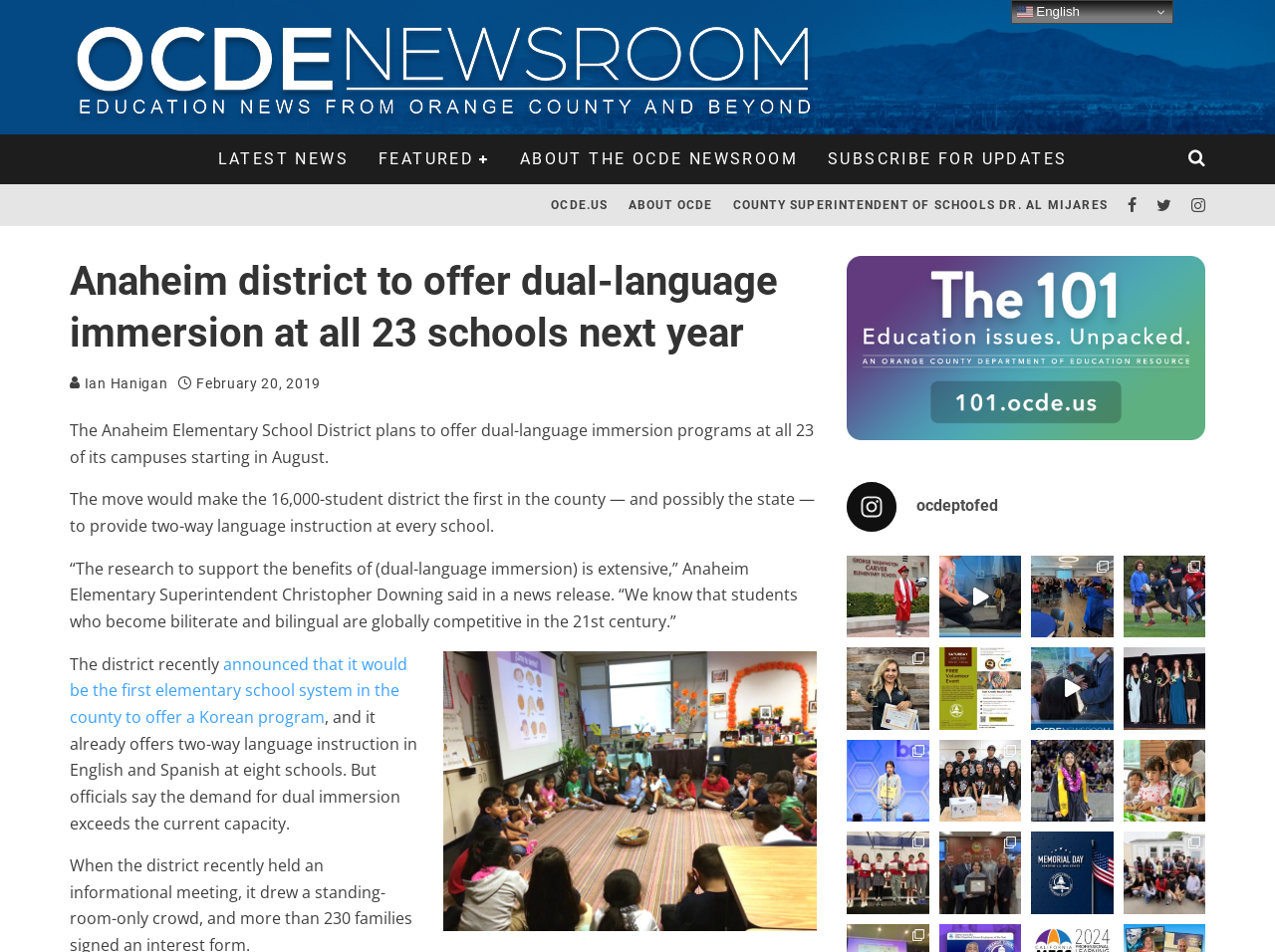Please identify the bounding box coordinates of the clickable area that will allow you to execute the instruction: "Learn about the County Superintendent of Schools Dr. Al Mijares".

[0.567, 0.194, 0.877, 0.237]